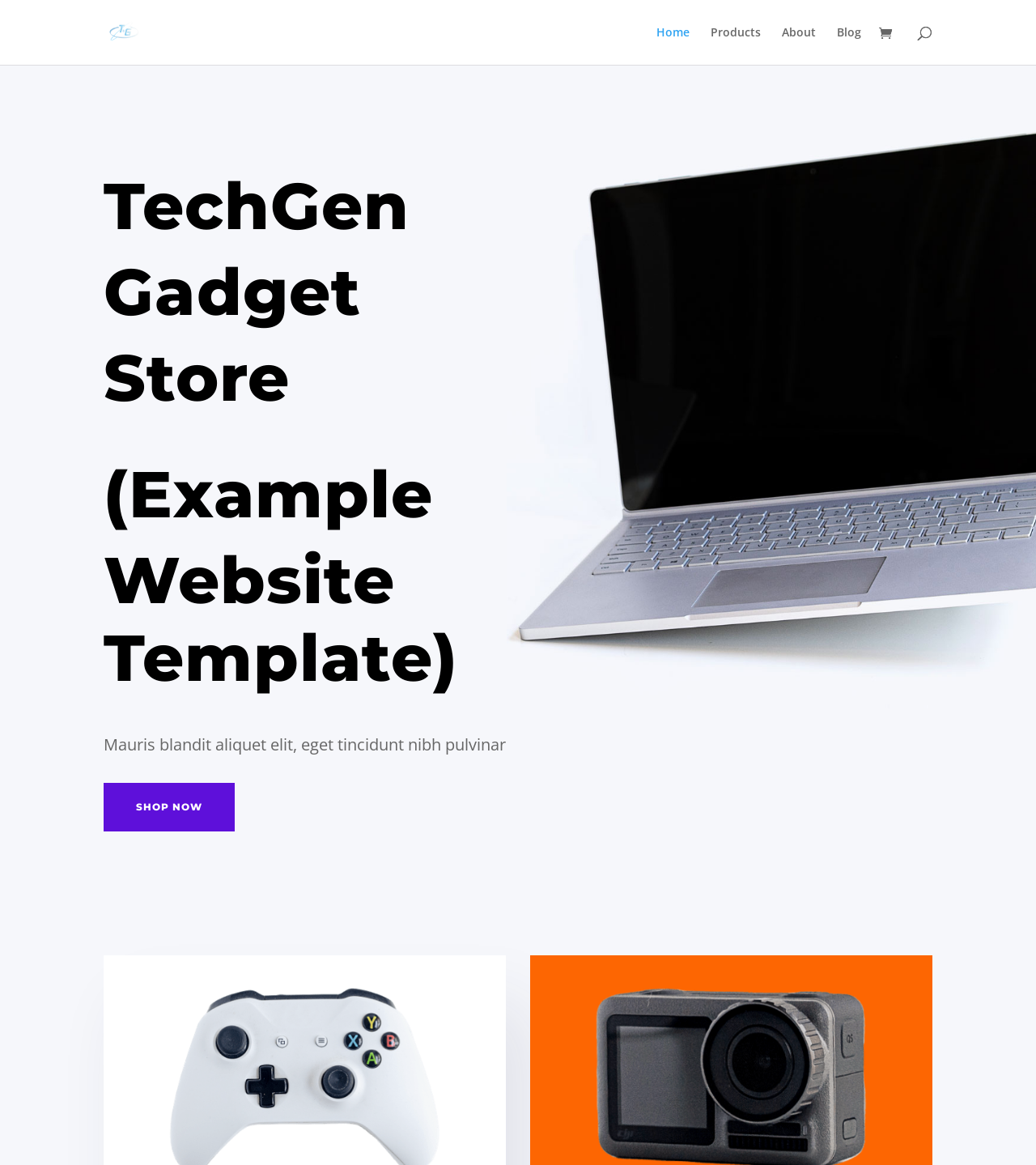What is the theme of the website?
Answer briefly with a single word or phrase based on the image.

Gadget Store